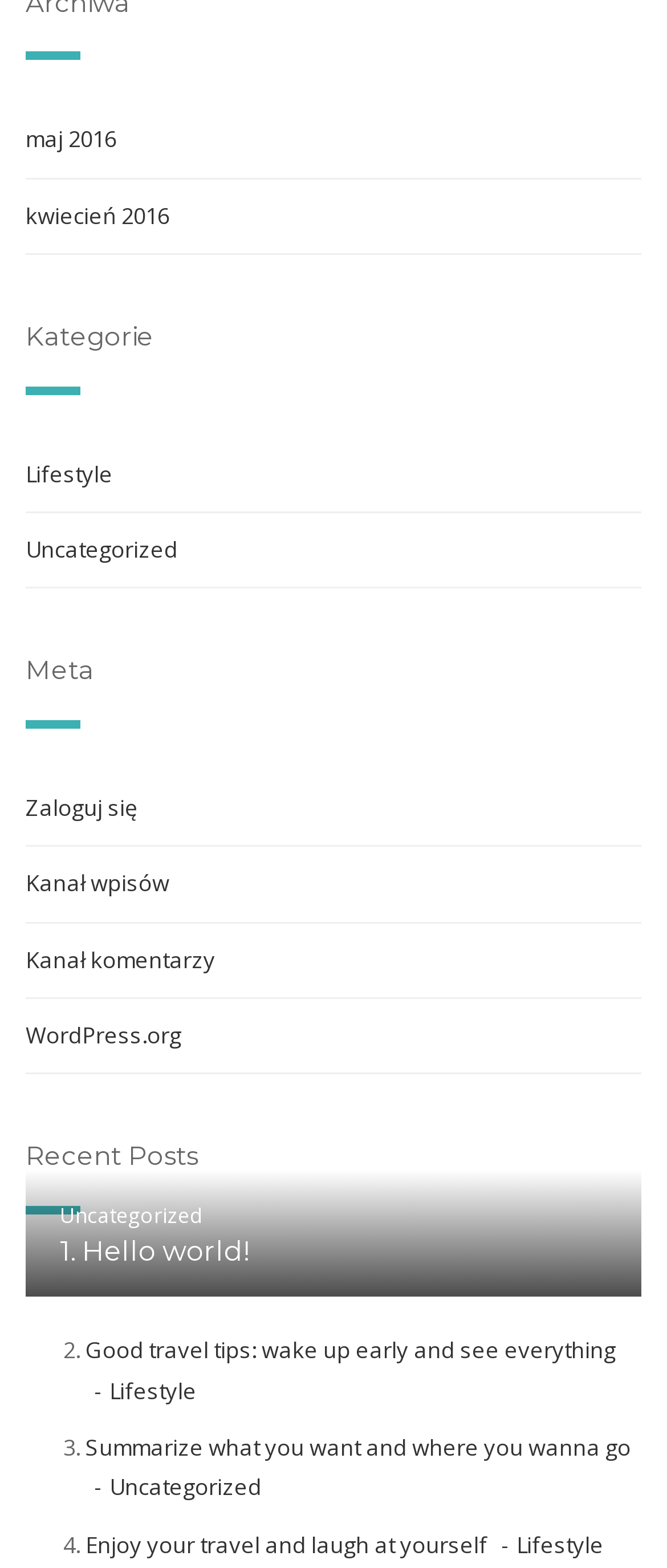Find the bounding box coordinates for the area that must be clicked to perform this action: "Login to the website".

[0.038, 0.505, 0.205, 0.525]